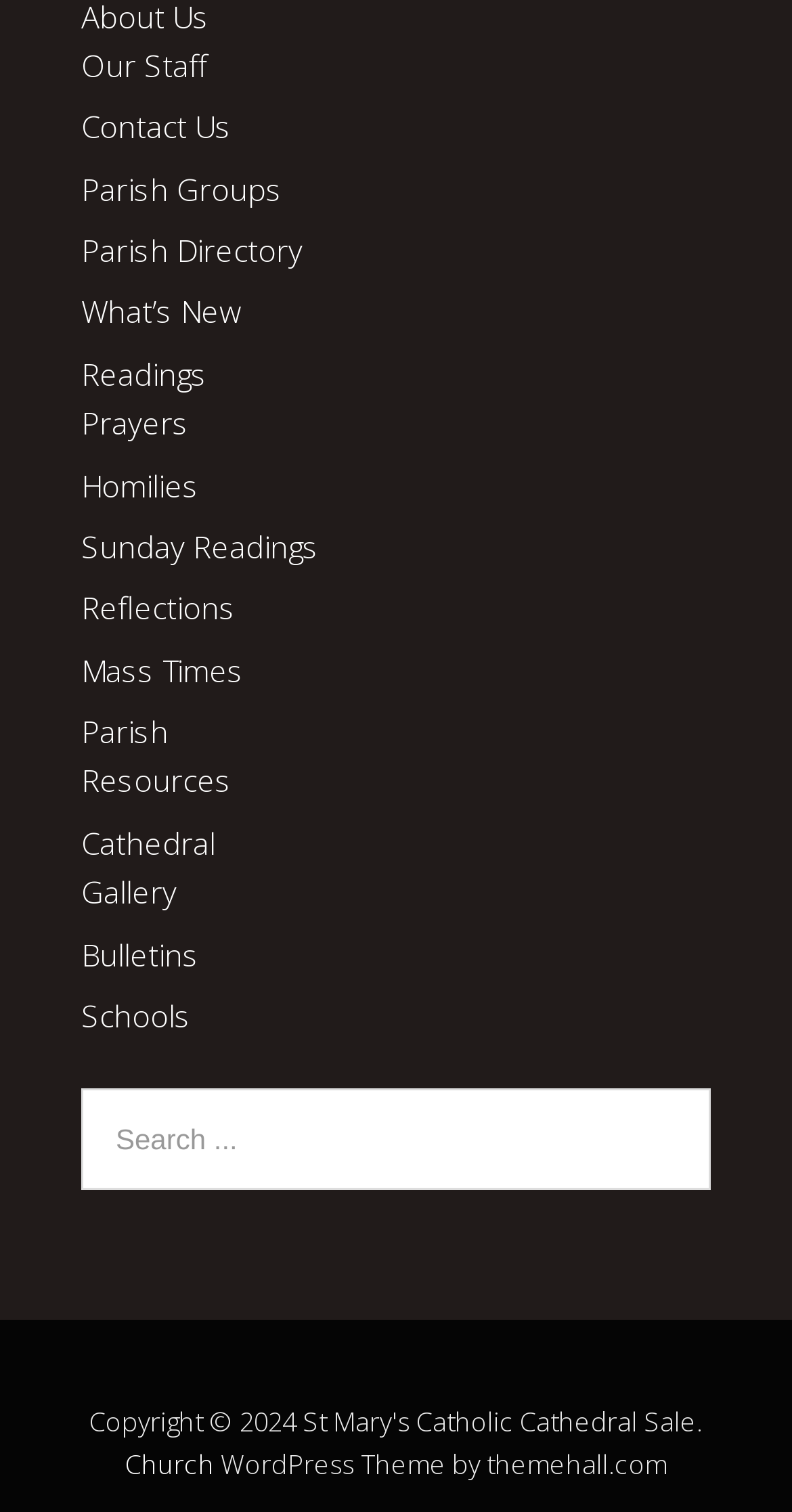Please use the details from the image to answer the following question comprehensively:
What is the 'Gallery' link for?

The 'Gallery' link is likely to be a collection of photos related to the church or its activities, such as events, ceremonies, or community gatherings. This link provides a visual representation of the church's life and activities.